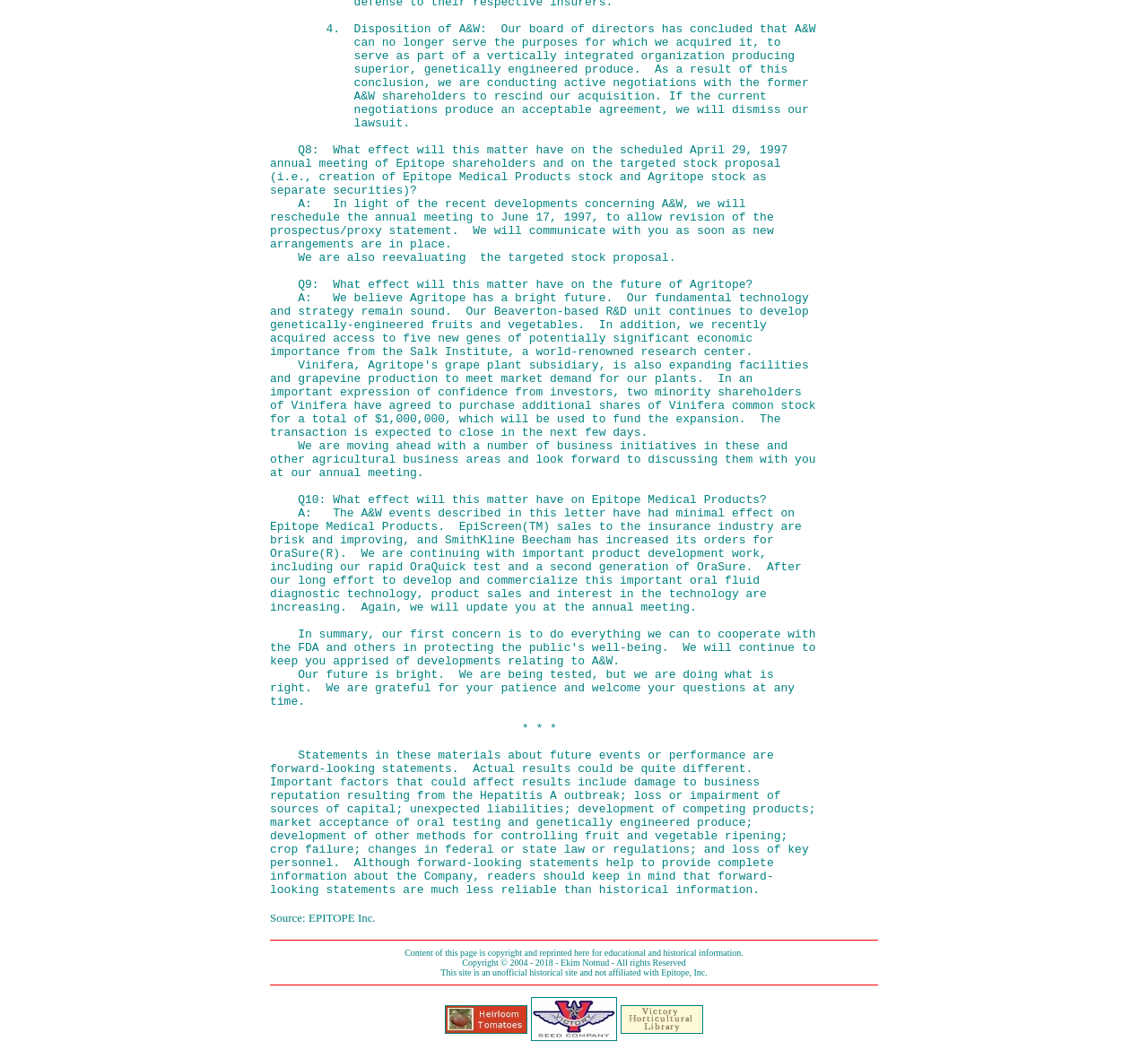Carefully examine the image and provide an in-depth answer to the question: What is the purpose of the separators?

I noticed that there are horizontal separators on the webpage, which seem to be separating different sections of content. This leads me to conclude that their purpose is to separate the content.